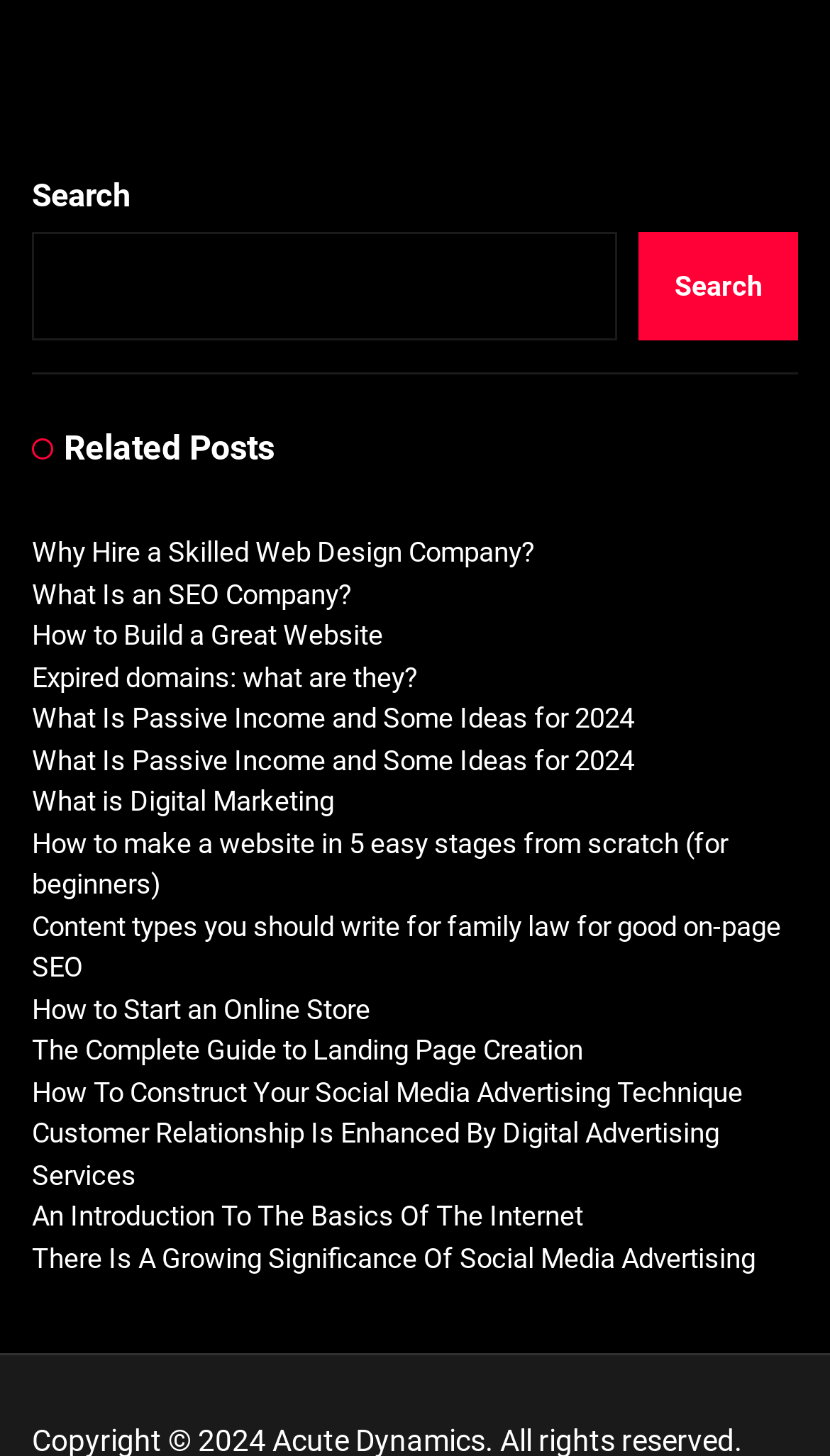Provide a brief response to the question below using a single word or phrase: 
How many elements are there in the search component?

3